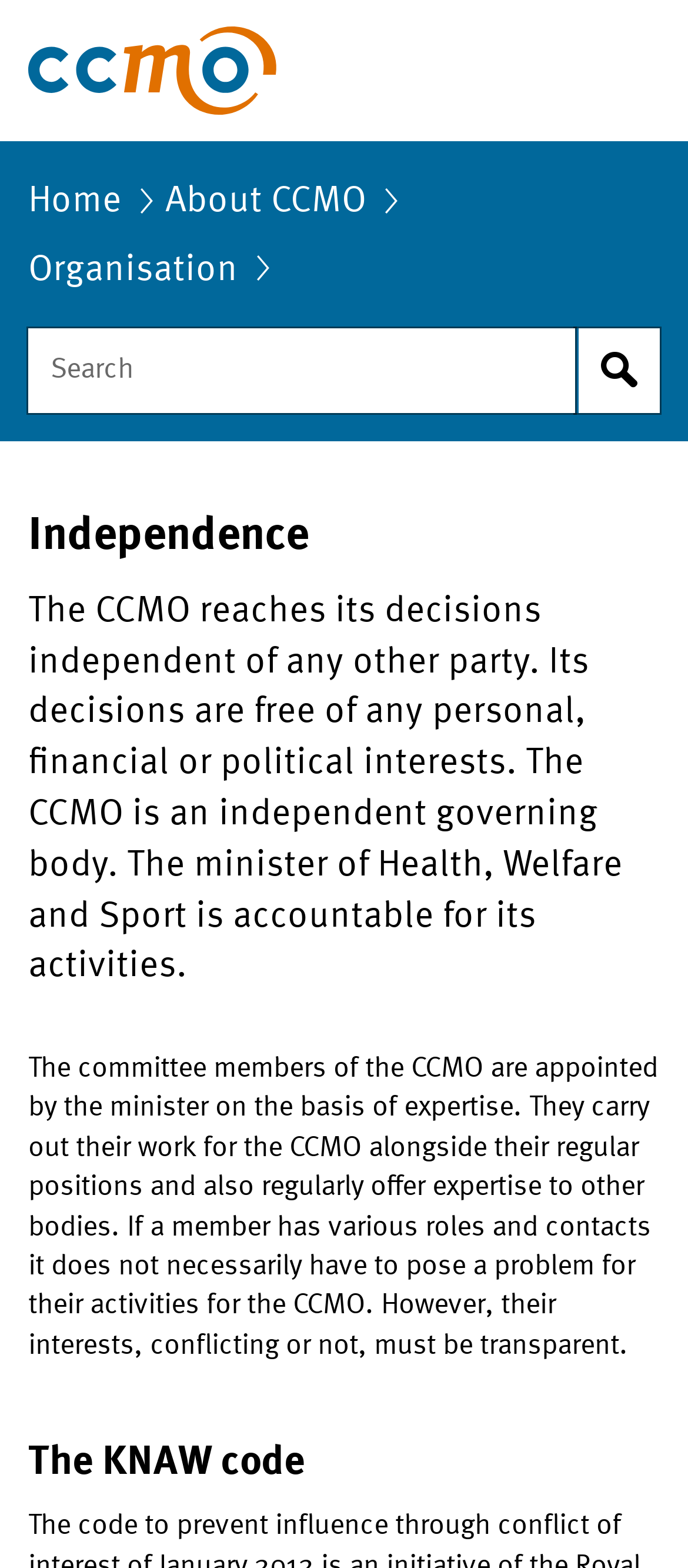What is the purpose of the search function?
Please give a detailed and thorough answer to the question, covering all relevant points.

The search function is located at the top of the page, and the placeholder text says 'Search within English part of The Central Committee on Research Involving Human Subjects'. This suggests that the search function is intended to search within the English part of the website.